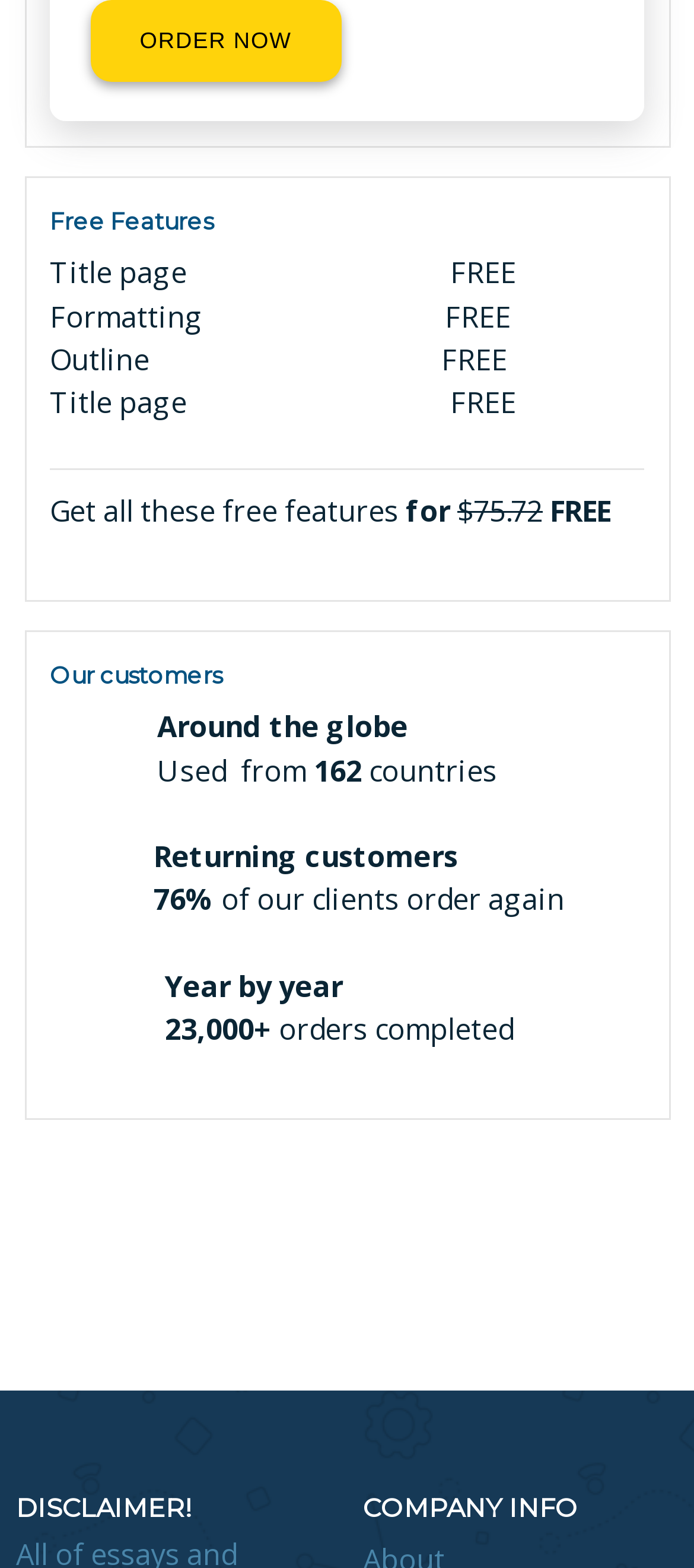Please identify the bounding box coordinates of the element's region that I should click in order to complete the following instruction: "Select academic level". The bounding box coordinates consist of four float numbers between 0 and 1, i.e., [left, top, right, bottom].

[0.144, 0.274, 0.355, 0.293]